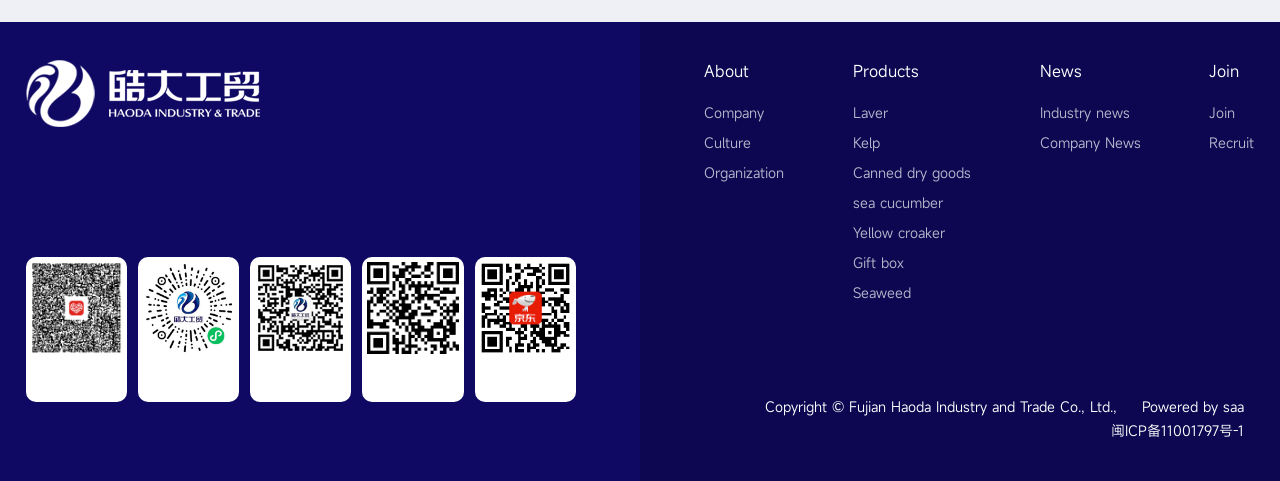Refer to the image and answer the question with as much detail as possible: How many news categories are there?

By examining the links on the webpage, I found 2 news categories: Industry news and Company News.